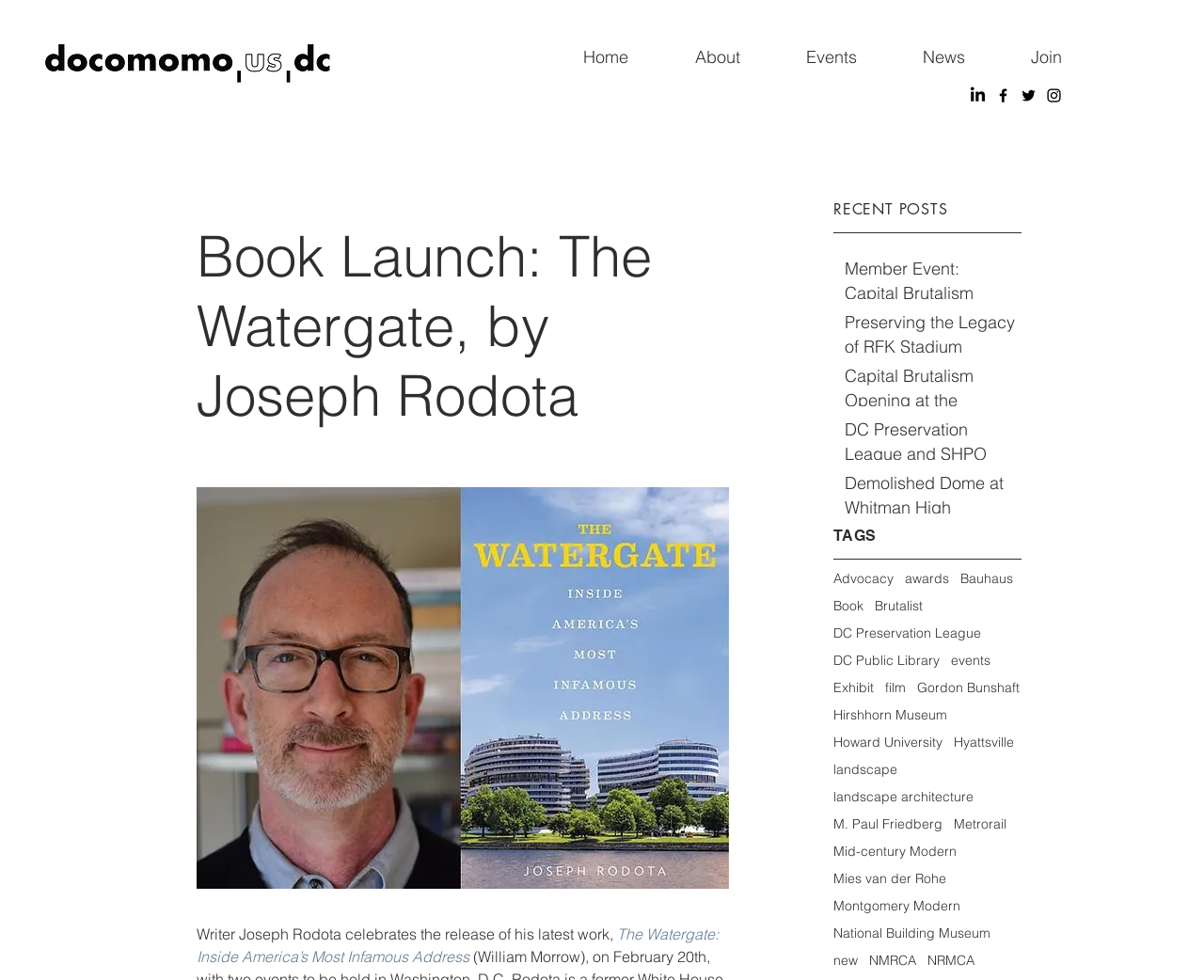Extract the bounding box coordinates for the UI element described as: "Montgomery Modern".

[0.692, 0.916, 0.798, 0.933]